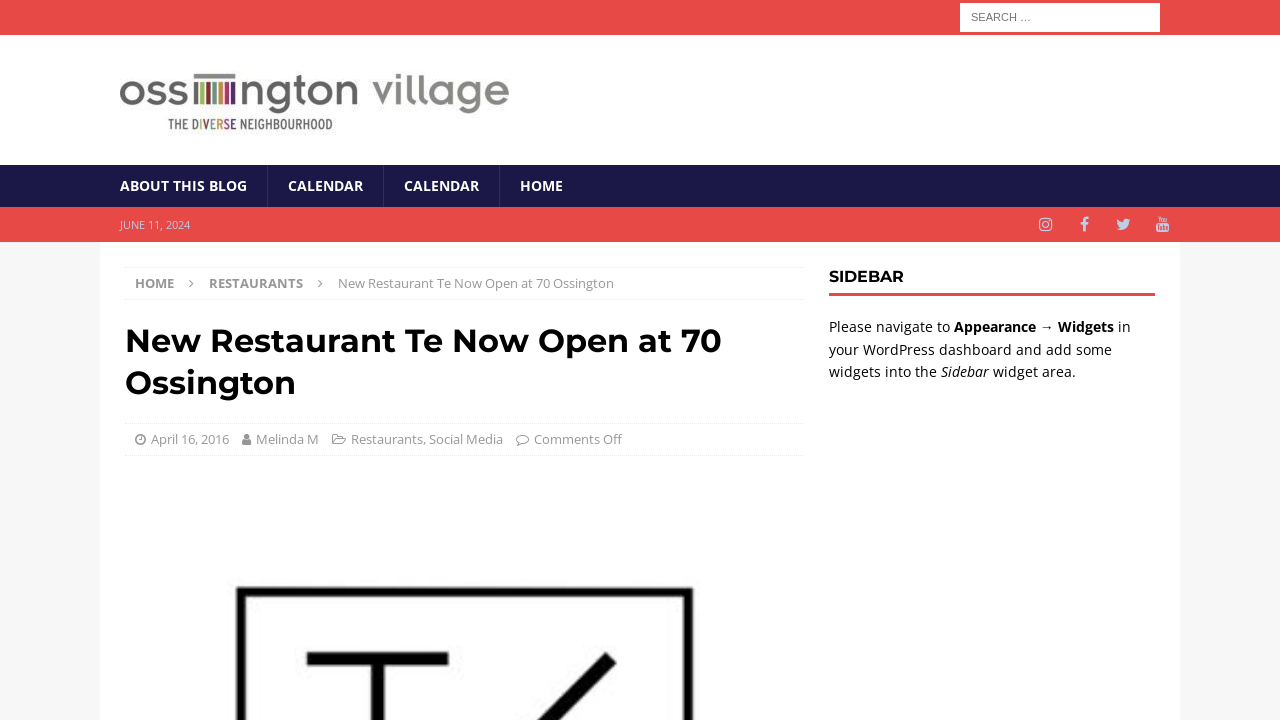Identify the bounding box coordinates of the clickable section necessary to follow the following instruction: "Search for something". The coordinates should be presented as four float numbers from 0 to 1, i.e., [left, top, right, bottom].

[0.75, 0.004, 0.906, 0.044]